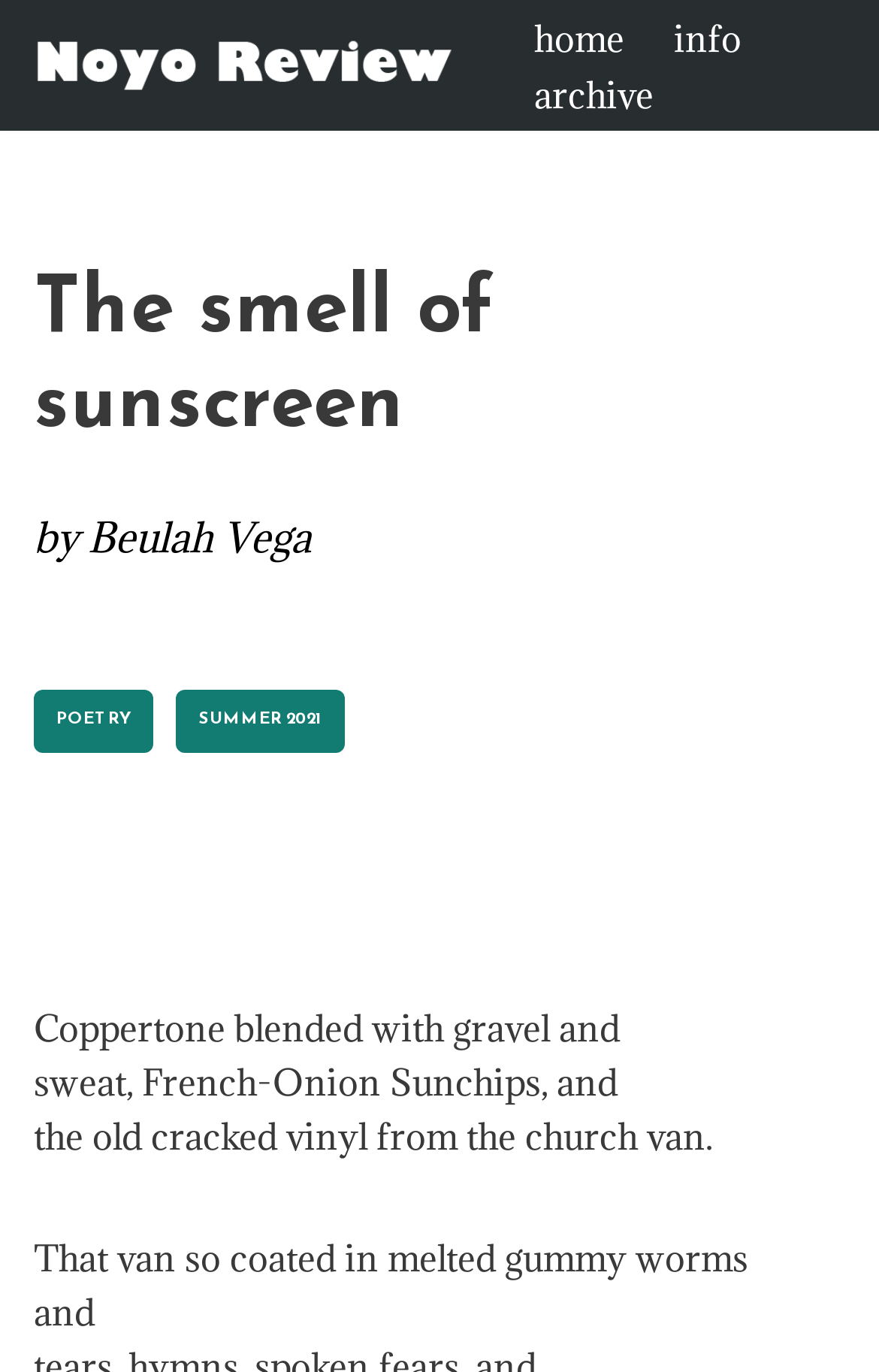Please find the bounding box coordinates (top-left x, top-left y, bottom-right x, bottom-right y) in the screenshot for the UI element described as follows: Skip to content

[0.0, 0.053, 0.077, 0.085]